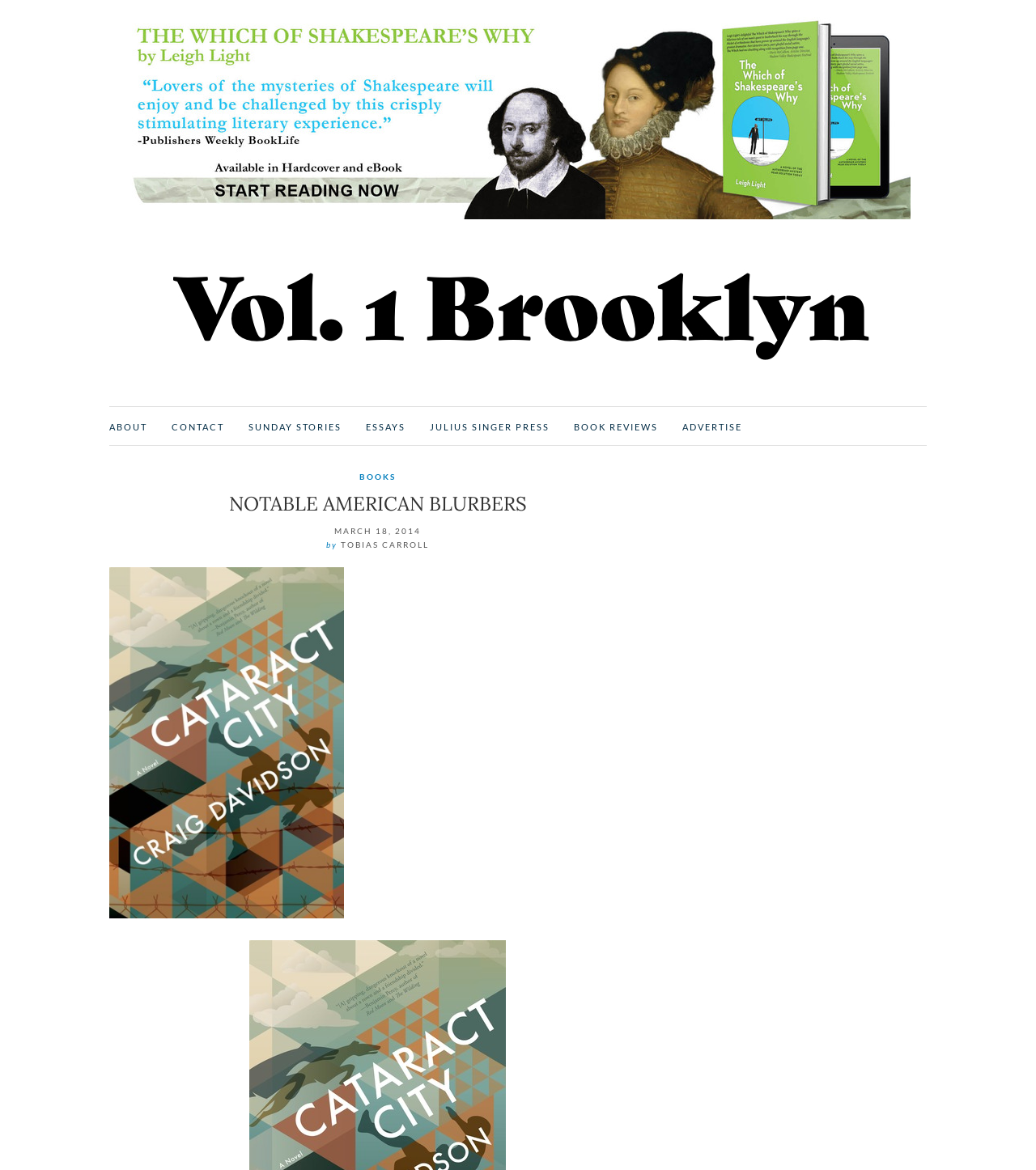Identify the bounding box coordinates for the element you need to click to achieve the following task: "Contact via email". The coordinates must be four float values ranging from 0 to 1, formatted as [left, top, right, bottom].

None